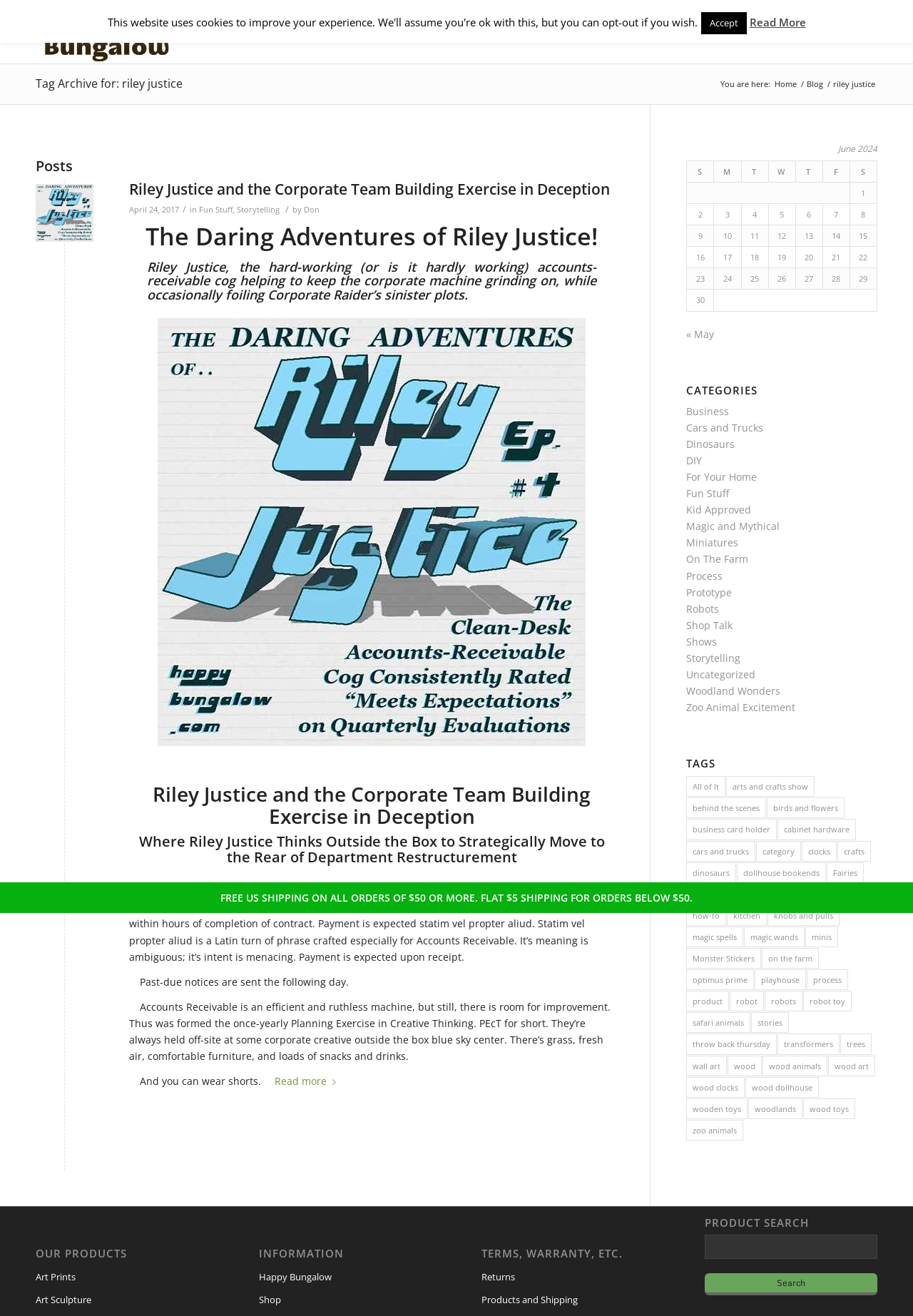Please specify the bounding box coordinates in the format (top-left x, top-left y, bottom-right x, bottom-right y), with values ranging from 0 to 1. Identify the bounding box for the UI component described as follows: Tag Archive for: riley justice

[0.039, 0.057, 0.2, 0.069]